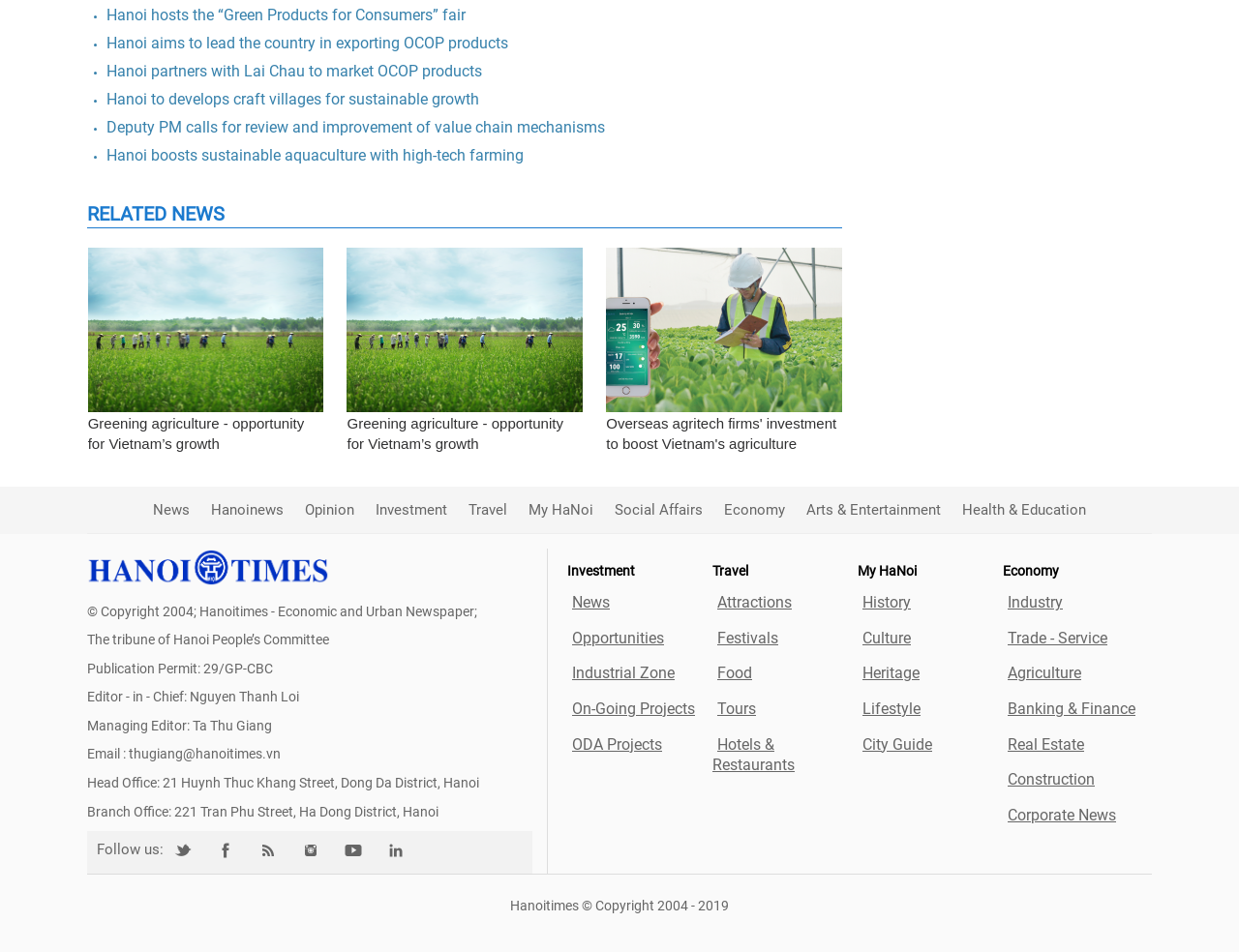Locate the bounding box coordinates of the area that needs to be clicked to fulfill the following instruction: "Go to 'News'". The coordinates should be in the format of four float numbers between 0 and 1, namely [left, top, right, bottom].

[0.123, 0.527, 0.153, 0.545]